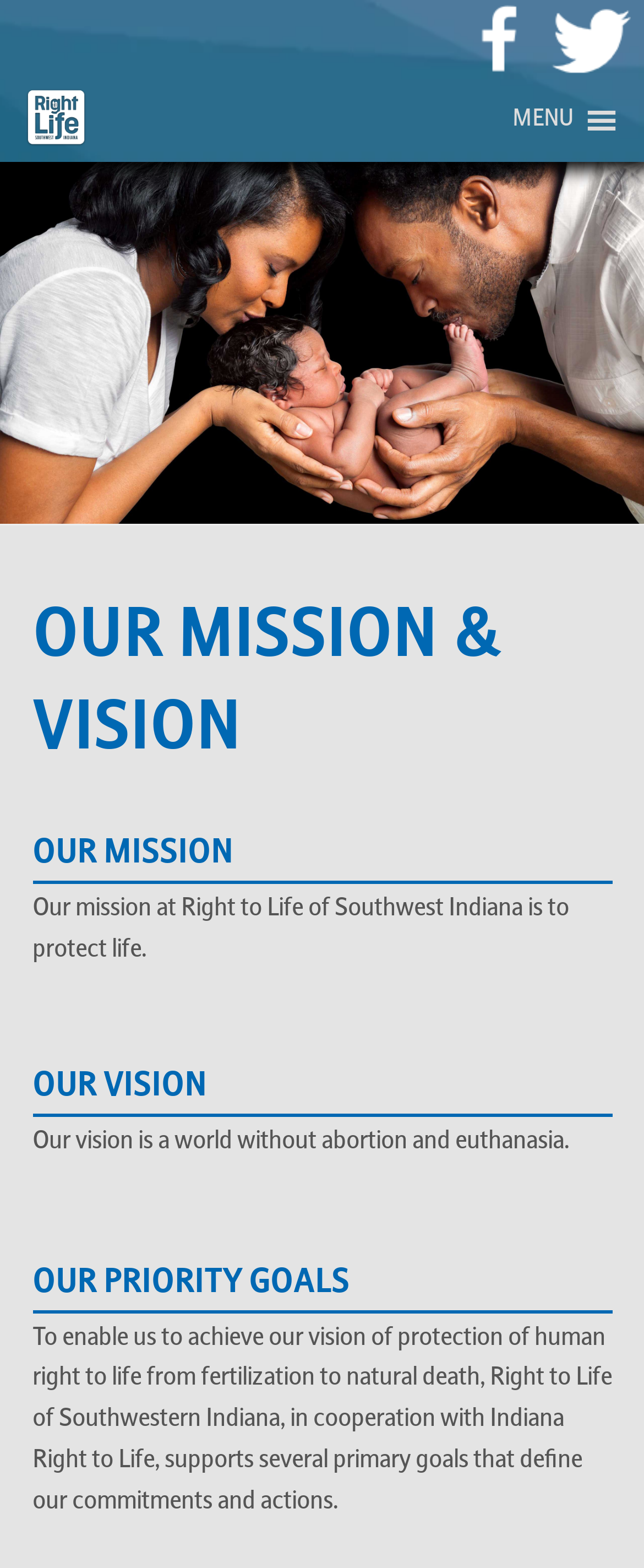For the following element description, predict the bounding box coordinates in the format (top-left x, top-left y, bottom-right x, bottom-right y). All values should be floating point numbers between 0 and 1. Description: MENUMENU

[0.795, 0.051, 0.965, 0.103]